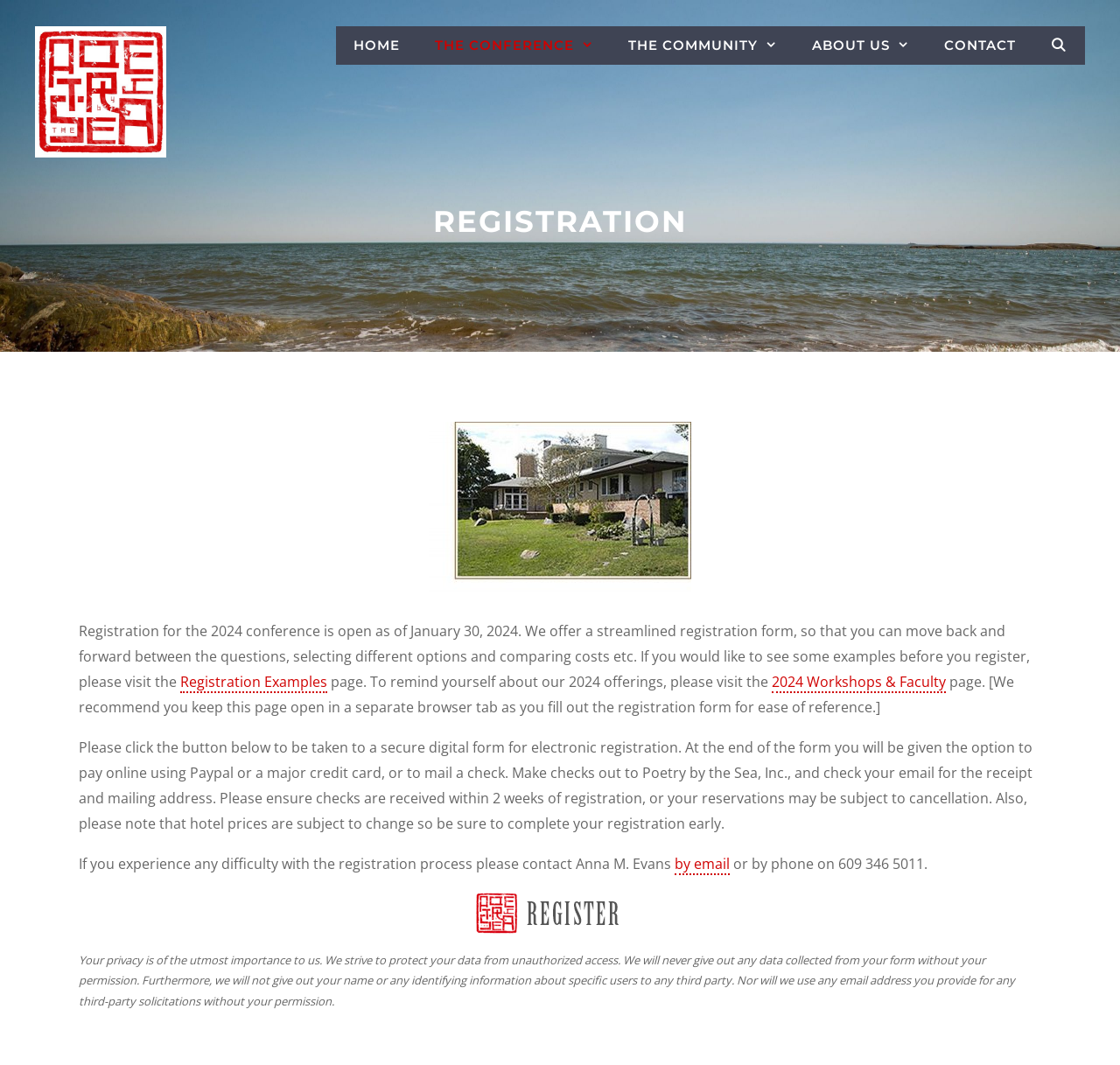What is the contact information for Anna M. Evans?
Based on the visual details in the image, please answer the question thoroughly.

The webpage provides contact information for Anna M. Evans, including an email address and a phone number, in case users experience any difficulty with the registration process.